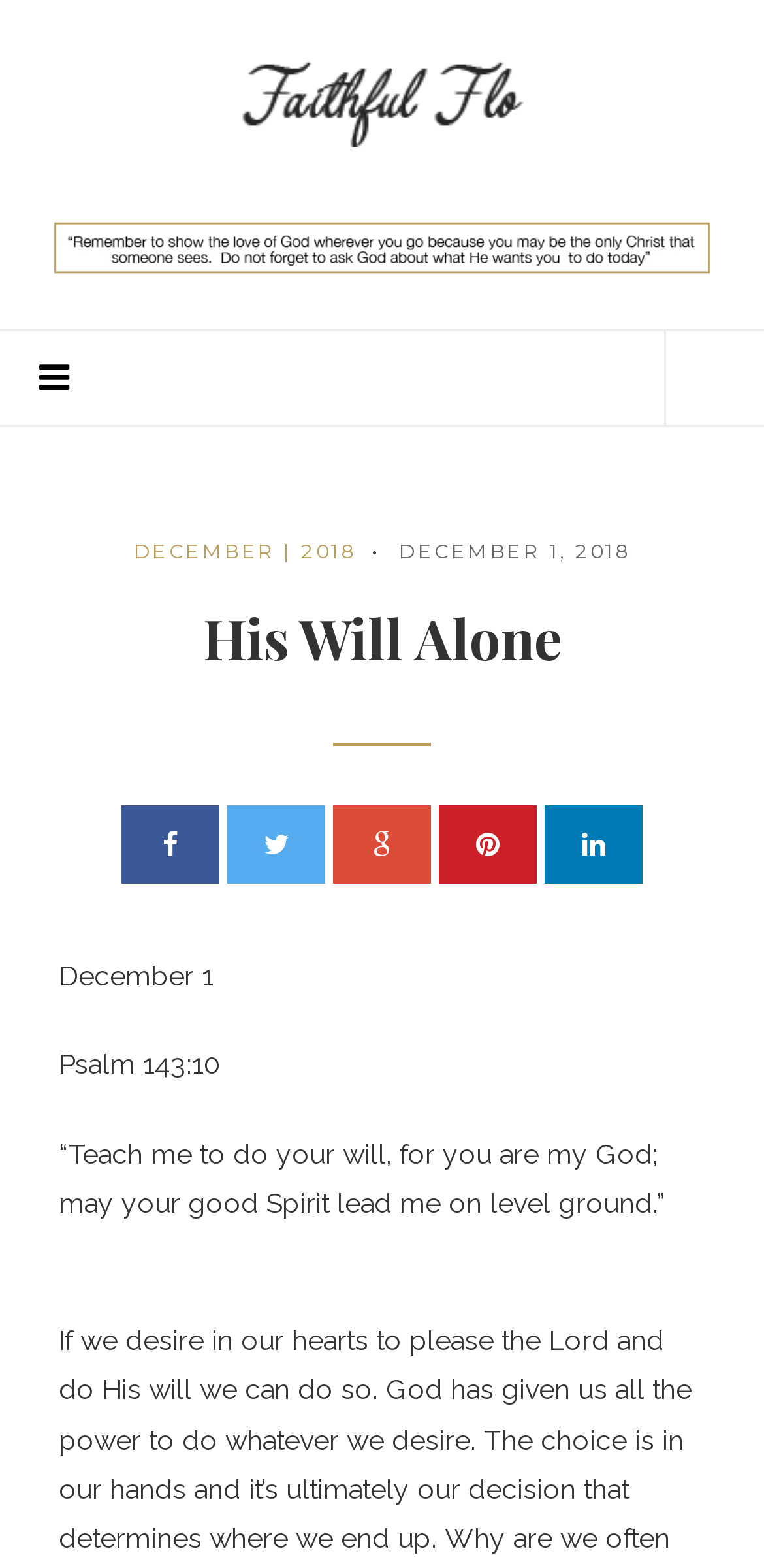What is the theme of the devotional?
Using the information from the image, give a concise answer in one word or a short phrase.

Doing God's will